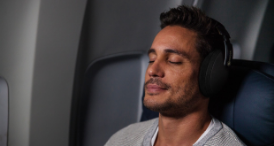What is the atmosphere in the airplane interior?
Answer the question with a single word or phrase derived from the image.

calm